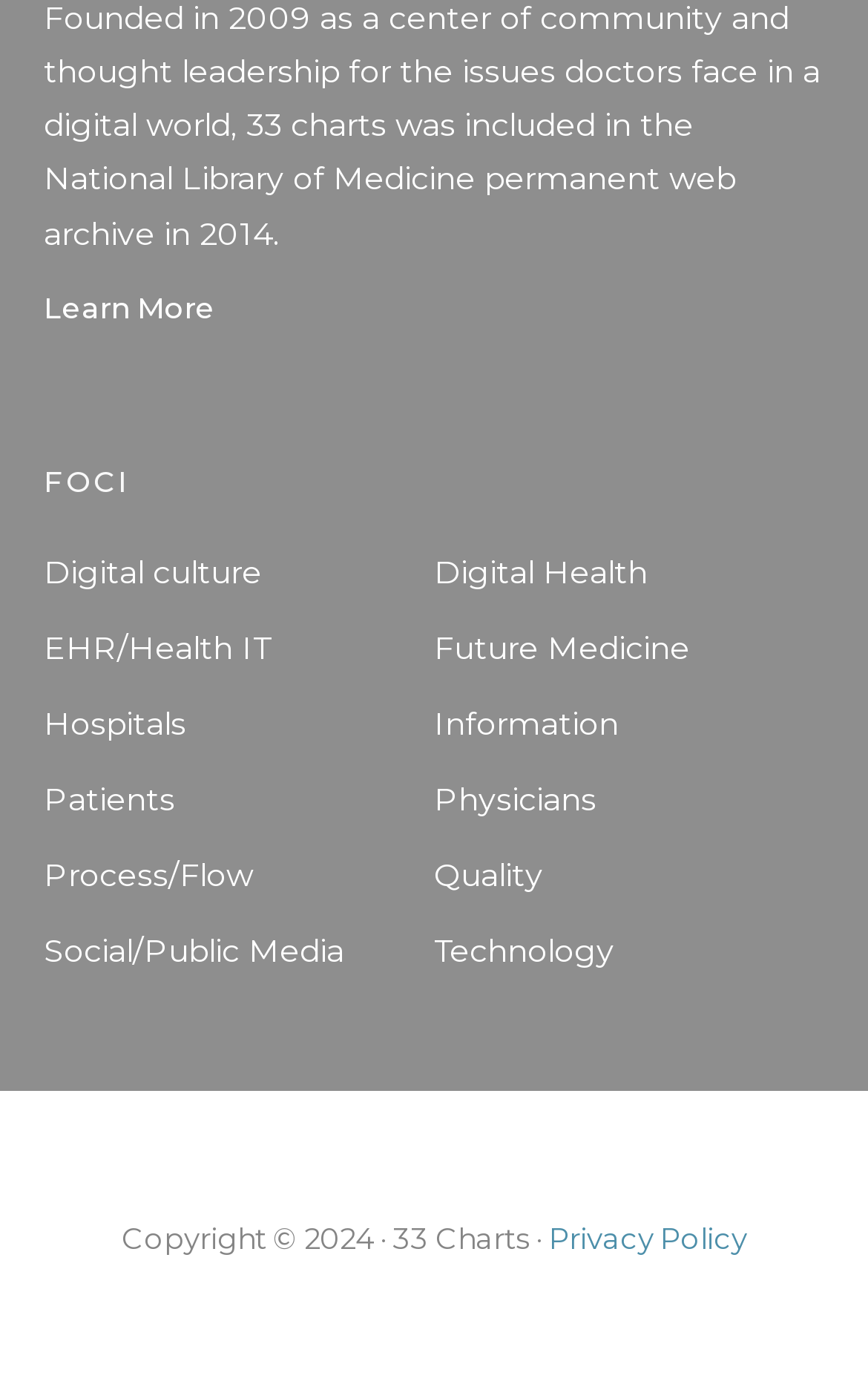Please give the bounding box coordinates of the area that should be clicked to fulfill the following instruction: "Read about Future Medicine". The coordinates should be in the format of four float numbers from 0 to 1, i.e., [left, top, right, bottom].

[0.5, 0.452, 0.795, 0.481]